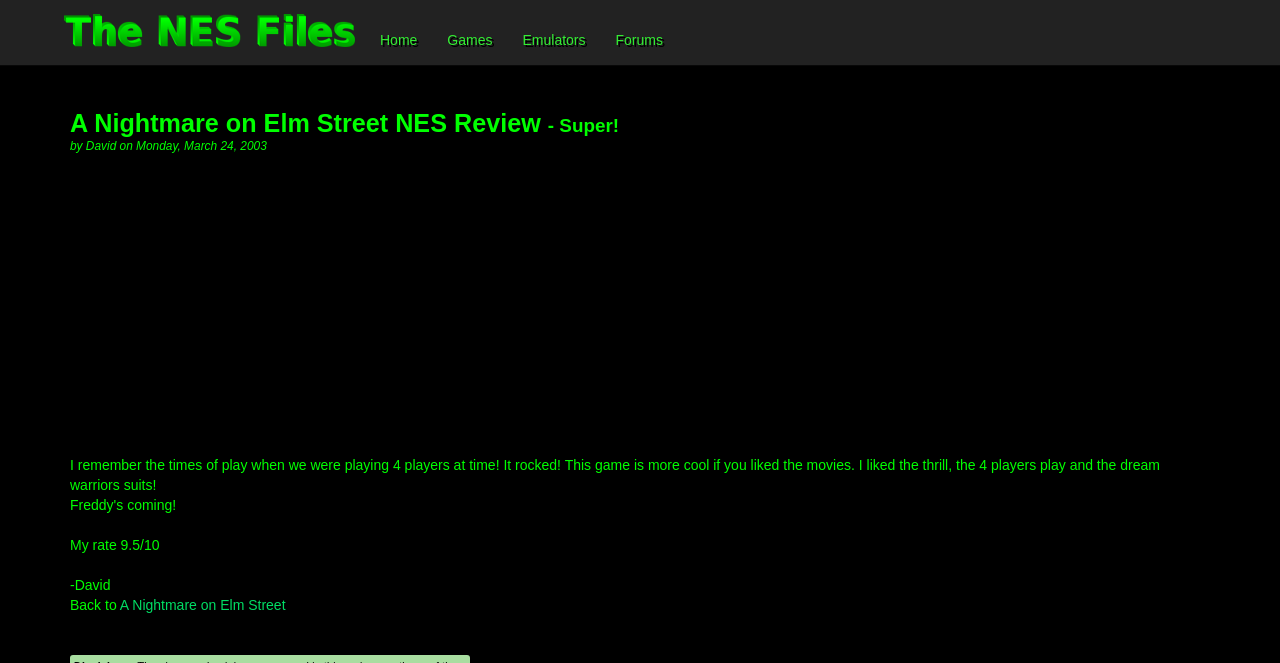Please determine the bounding box of the UI element that matches this description: Games. The coordinates should be given as (top-left x, top-left y, bottom-right x, bottom-right y), with all values between 0 and 1.

[0.338, 0.023, 0.396, 0.098]